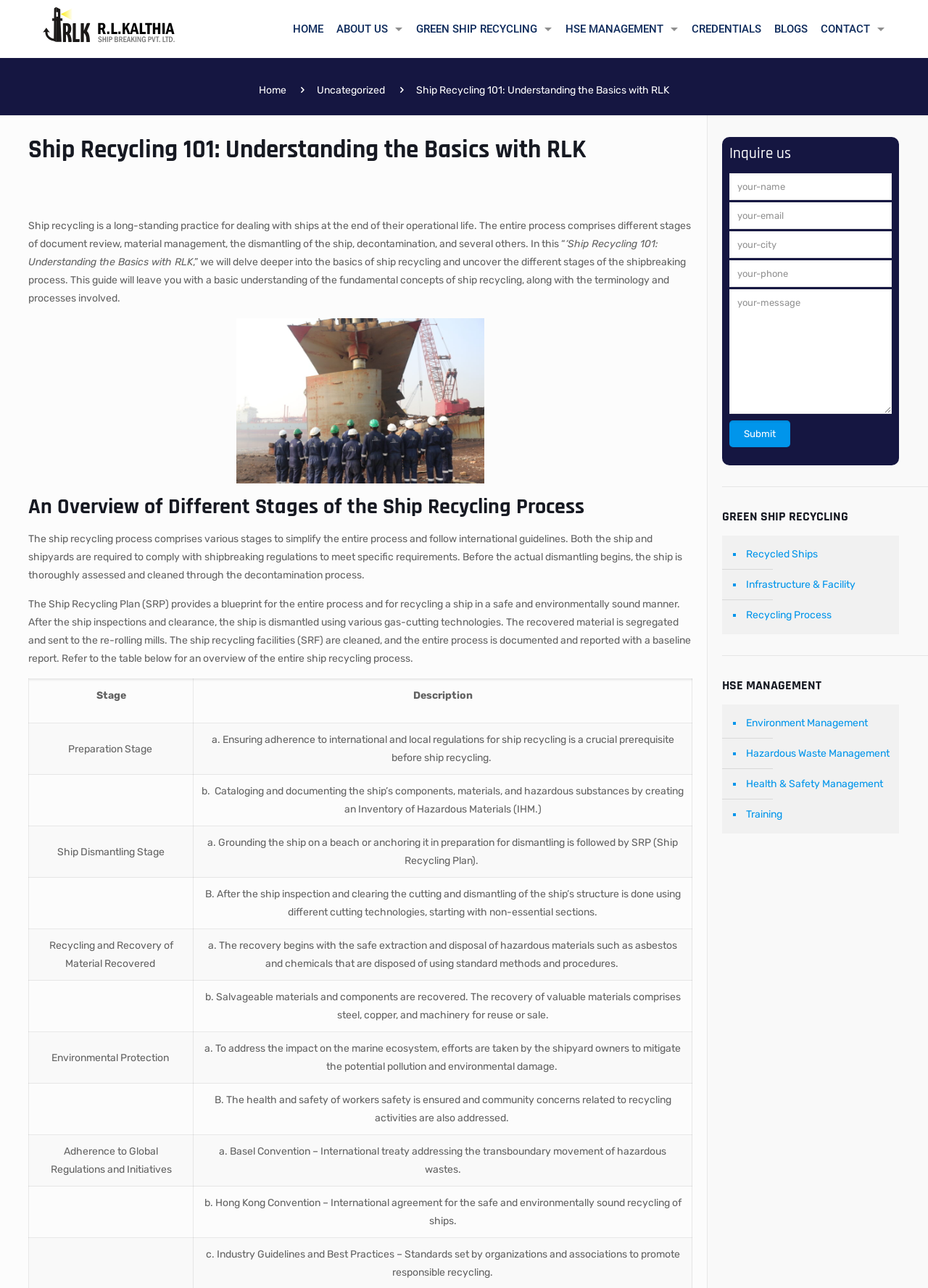Locate the bounding box coordinates of the item that should be clicked to fulfill the instruction: "Click on the 'Environment Management' link".

[0.801, 0.55, 0.961, 0.573]